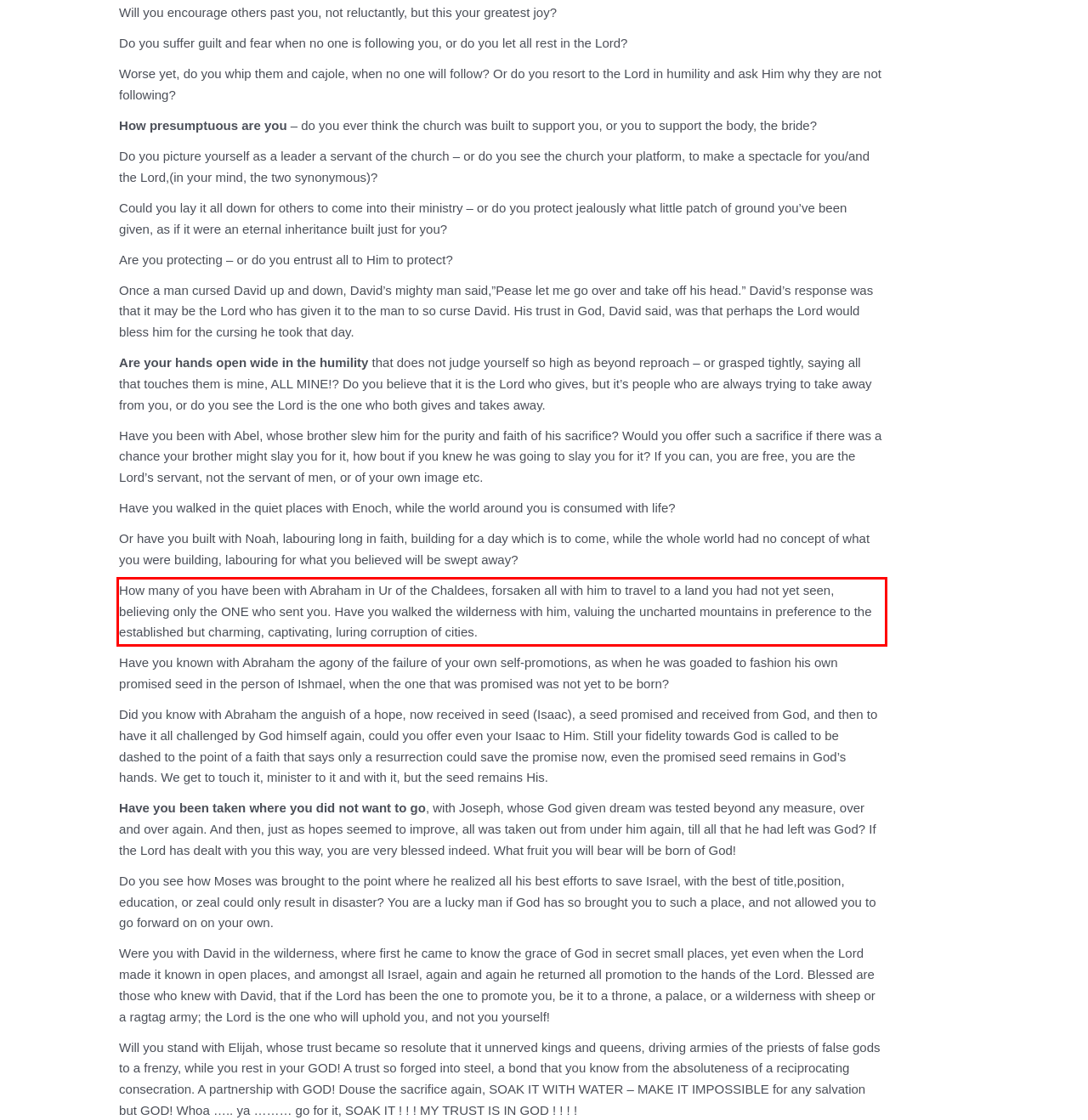Given a webpage screenshot with a red bounding box, perform OCR to read and deliver the text enclosed by the red bounding box.

How many of you have been with Abraham in Ur of the Chaldees, forsaken all with him to travel to a land you had not yet seen, believing only the ONE who sent you. Have you walked the wilderness with him, valuing the uncharted mountains in preference to the established but charming, captivating, luring corruption of cities.